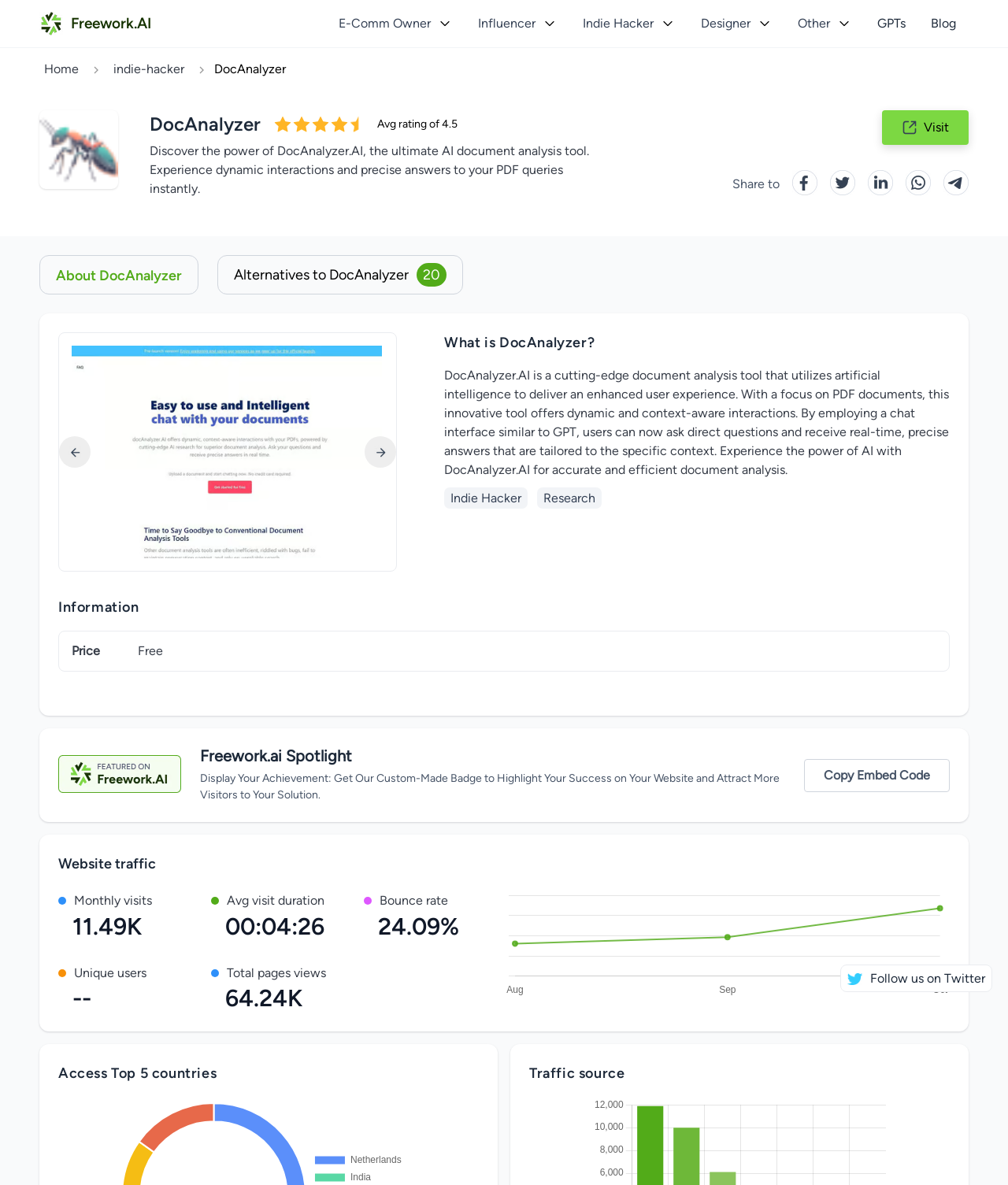Locate the bounding box coordinates of the item that should be clicked to fulfill the instruction: "Share to social media".

[0.727, 0.149, 0.773, 0.161]